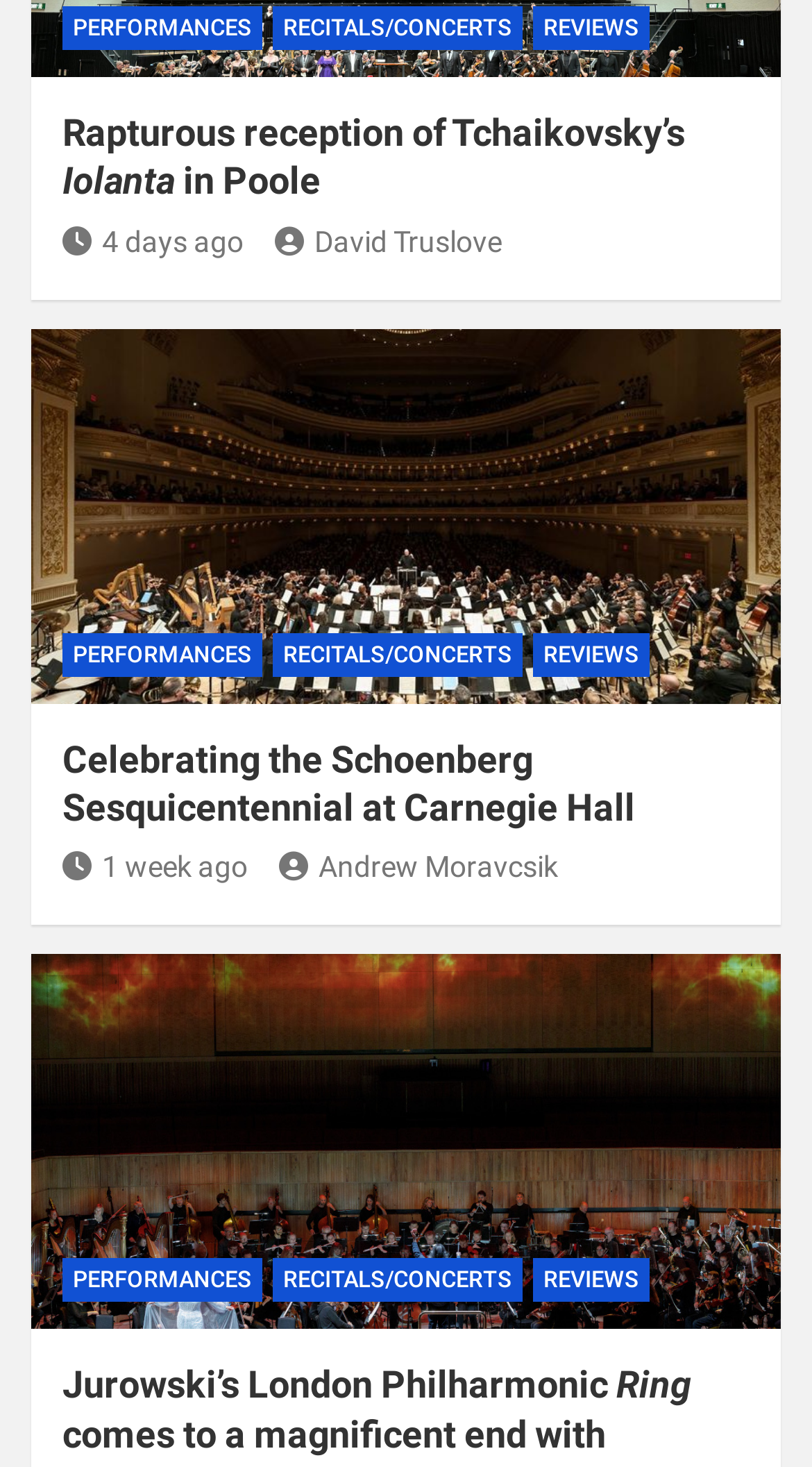How many articles are on this webpage?
Carefully examine the image and provide a detailed answer to the question.

I counted the number of headings on the webpage, which are 'Rapturous reception of Tchaikovsky’s Iolanta in Poole', 'Celebrating the Schoenberg Sesquicentennial at Carnegie Hall', and there are three of them, indicating three articles.